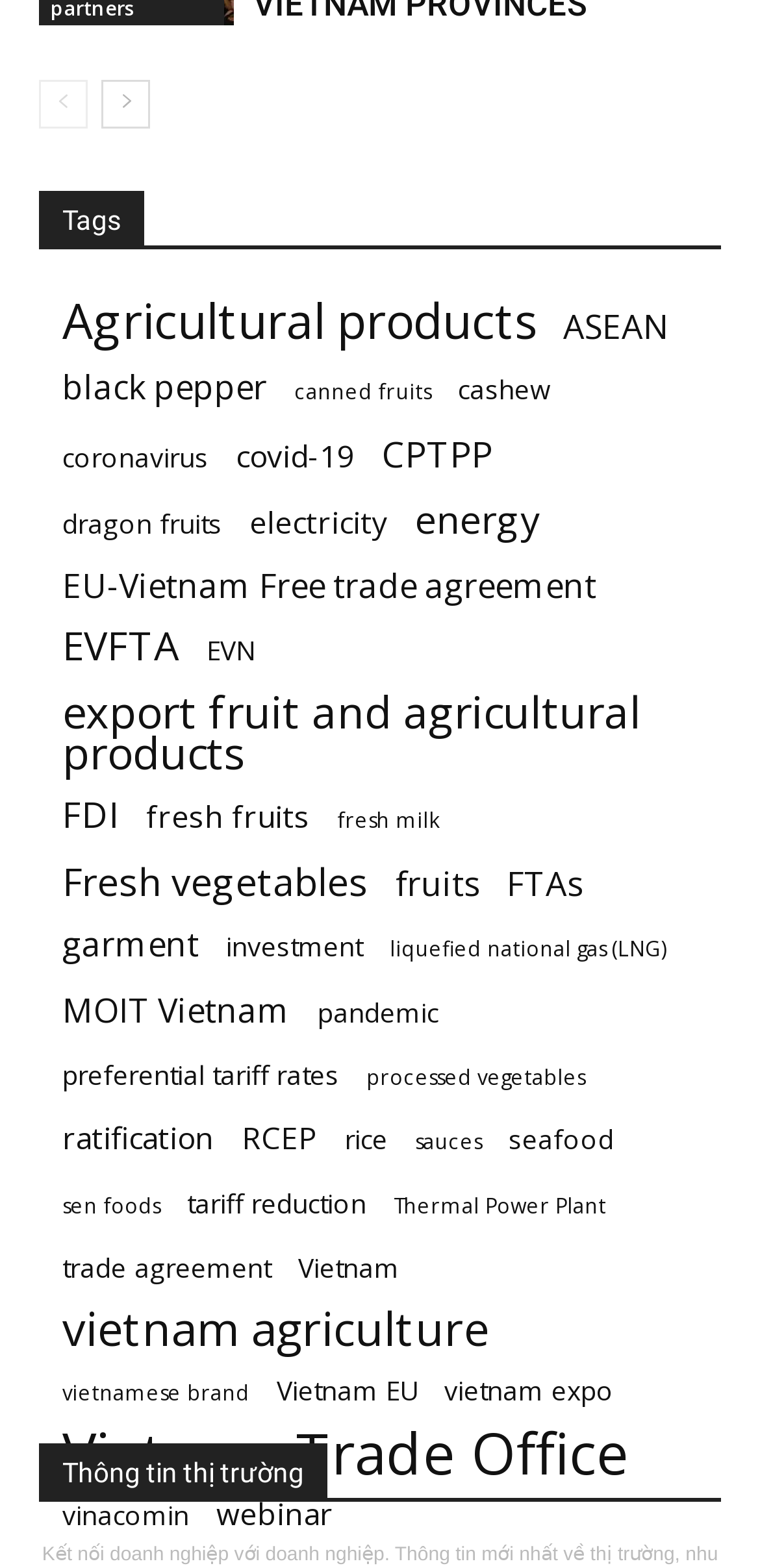Use the details in the image to answer the question thoroughly: 
What is the main category of the links on this webpage?

Based on the links provided on the webpage, it appears that the main category is related to trade and agriculture, as most of the links contain keywords such as 'agricultural products', 'export fruit', 'fresh vegetables', and 'trade agreement'.